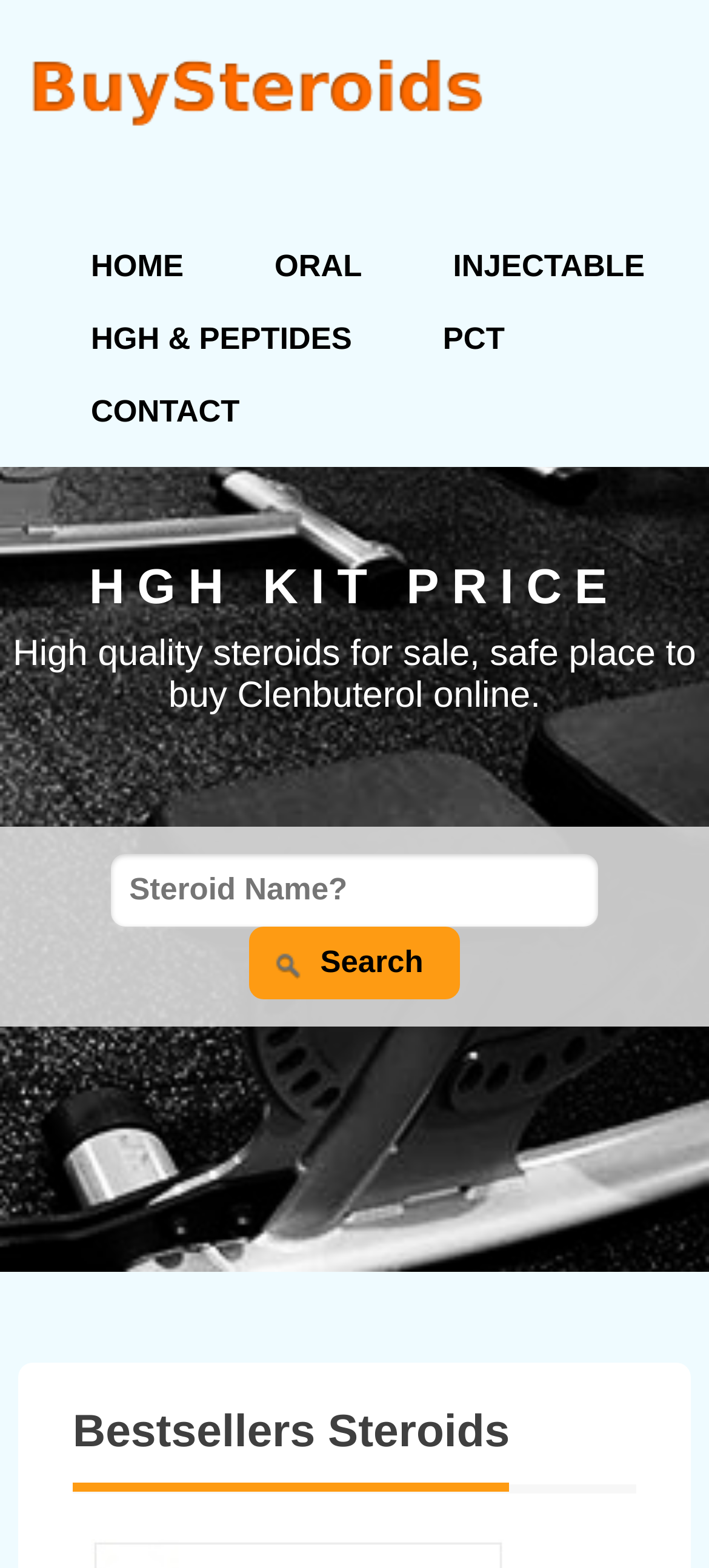Deliver a detailed narrative of the webpage's visual and textual elements.

The webpage appears to be an online store selling anabolic steroids and related products. At the top, there is a logo or brand image, accompanied by a link. Below the logo, there is a navigation menu with six links: "HOME", "ORAL", "INJECTABLE", "HGH & PEPTIDES", "PCT", and "CONTACT". These links are positioned horizontally, with "HOME" on the left and "CONTACT" on the right.

The main content of the page is divided into two sections. The first section has a heading "HGH KIT PRICE" in a prominent font, followed by a brief description of the products being sold, which are high-quality steroids for sale, with a safe place to buy Clenbuterol online.

Below this section, there is a search function, consisting of a text box where users can enter a steroid name, and a "Search" button next to it. This search function is positioned roughly in the middle of the page.

Further down, there is another section with a heading "Bestsellers Steroids", which suggests that this section may feature popular or top-selling products.